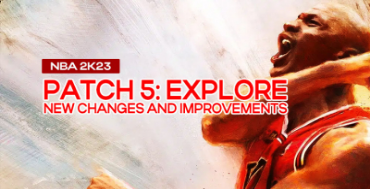What is the focus of Patch 5?
Provide a one-word or short-phrase answer based on the image.

New changes and improvements